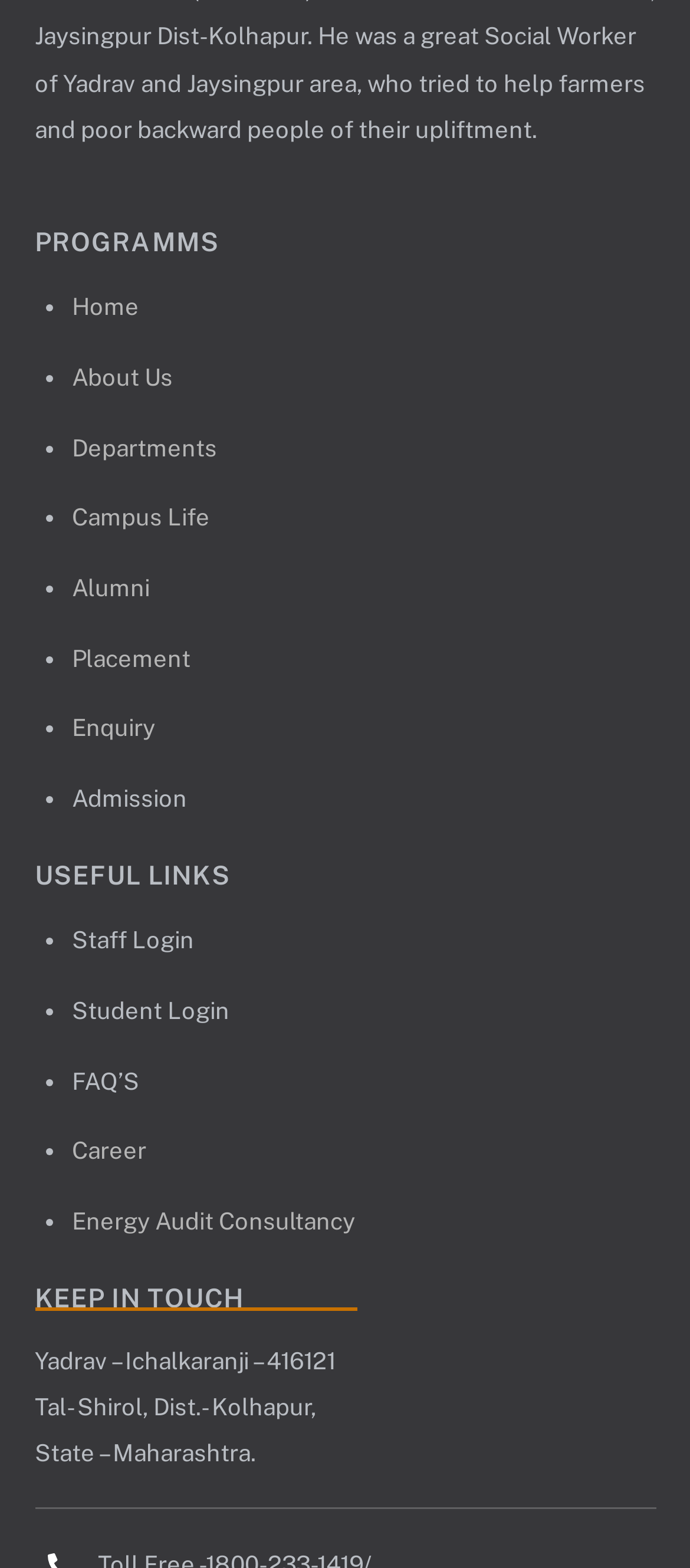Determine the bounding box coordinates of the region I should click to achieve the following instruction: "go to home page". Ensure the bounding box coordinates are four float numbers between 0 and 1, i.e., [left, top, right, bottom].

[0.105, 0.186, 0.202, 0.204]